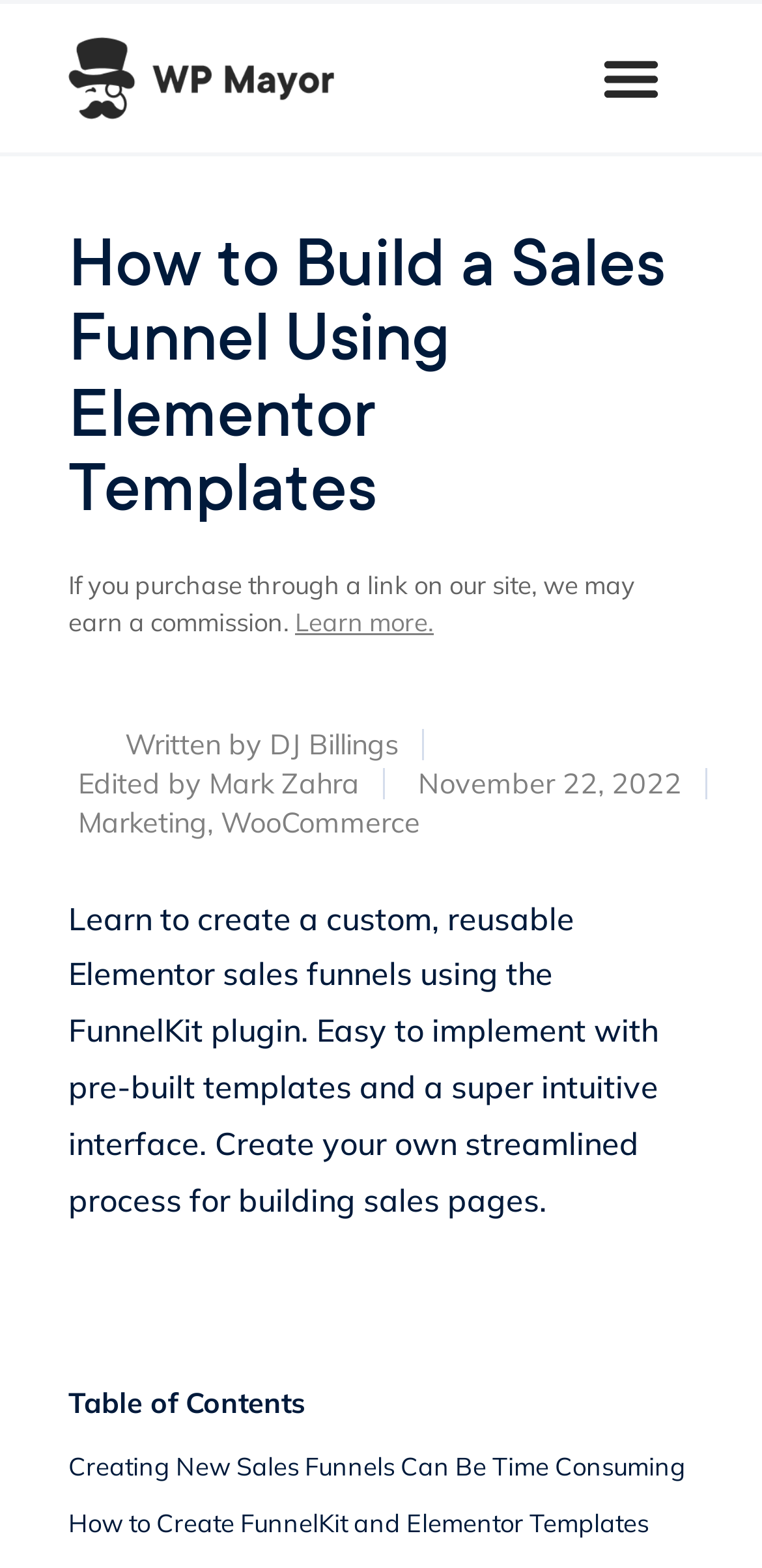Please determine the bounding box coordinates of the clickable area required to carry out the following instruction: "Explore the 'Marketing' category". The coordinates must be four float numbers between 0 and 1, represented as [left, top, right, bottom].

[0.103, 0.514, 0.272, 0.536]